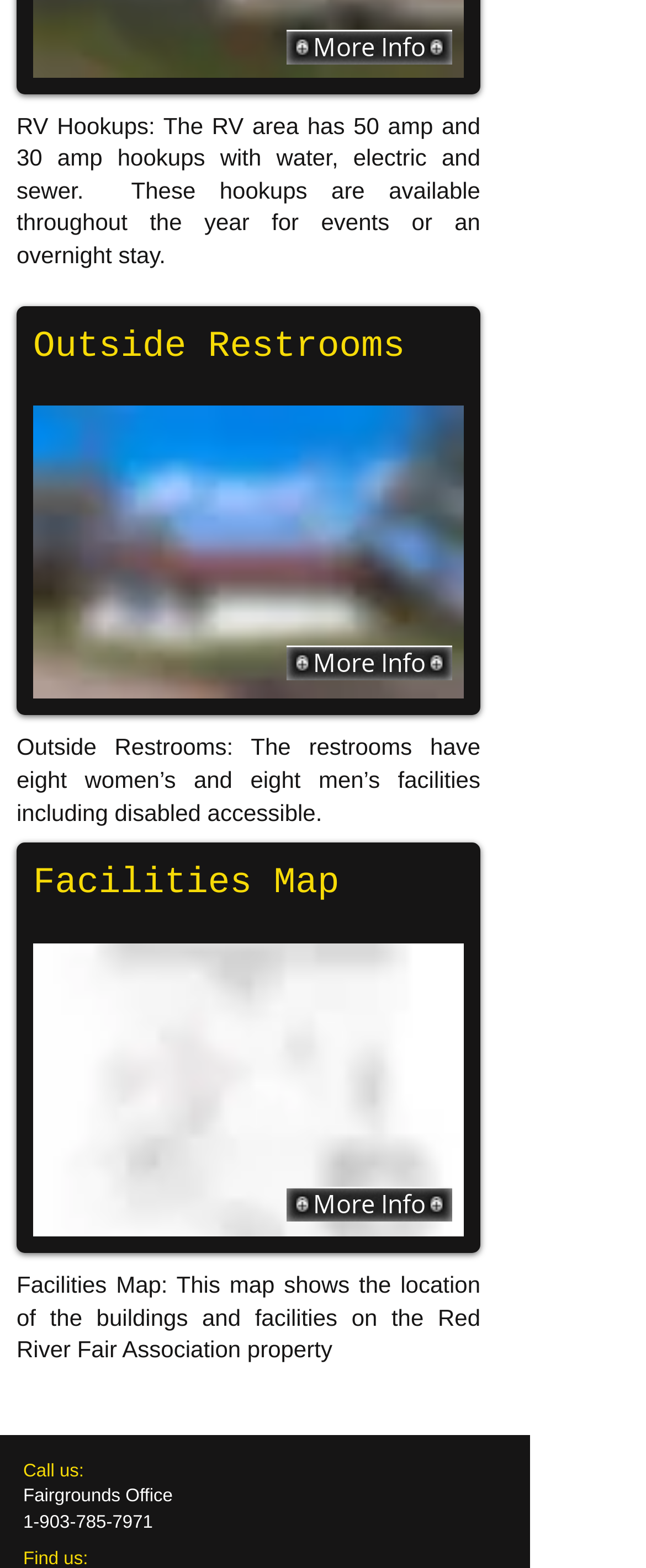Identify the bounding box coordinates for the UI element described as follows: "1-903-785-7971". Ensure the coordinates are four float numbers between 0 and 1, formatted as [left, top, right, bottom].

[0.036, 0.964, 0.237, 0.977]